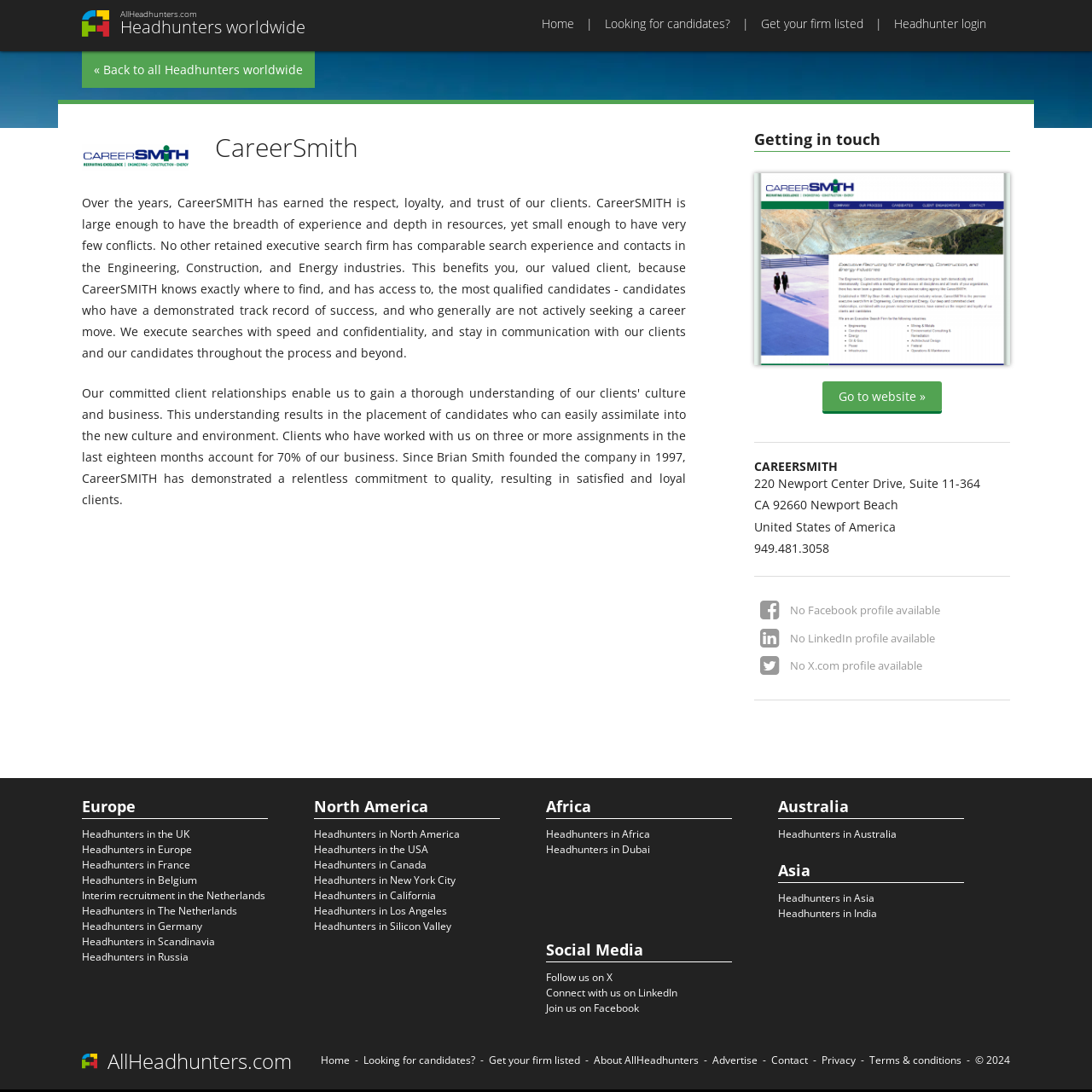Provide a one-word or short-phrase response to the question:
What is the name of the headhunter firm?

CareerSMITH